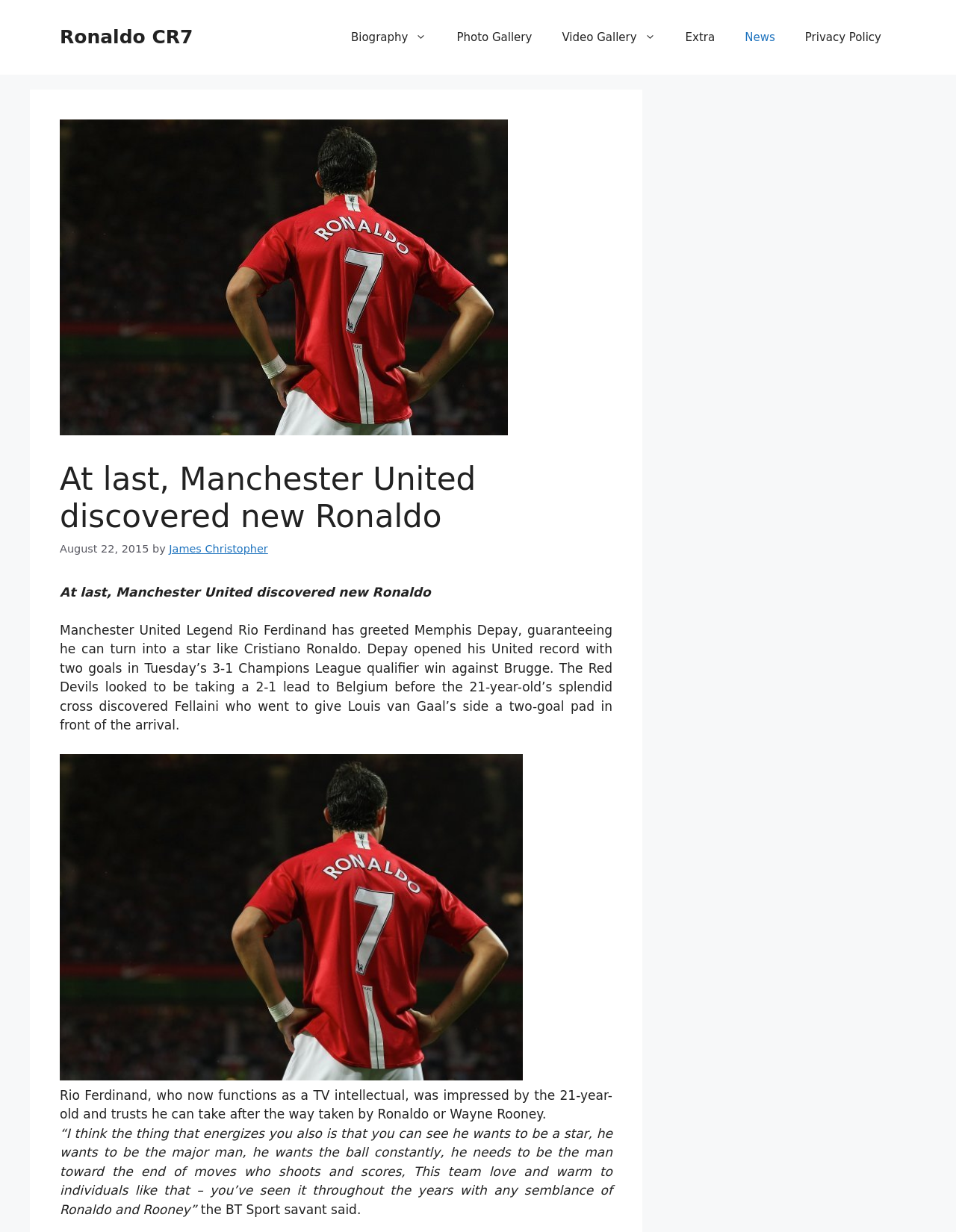Who wrote the article?
Relying on the image, give a concise answer in one word or a brief phrase.

James Christopher